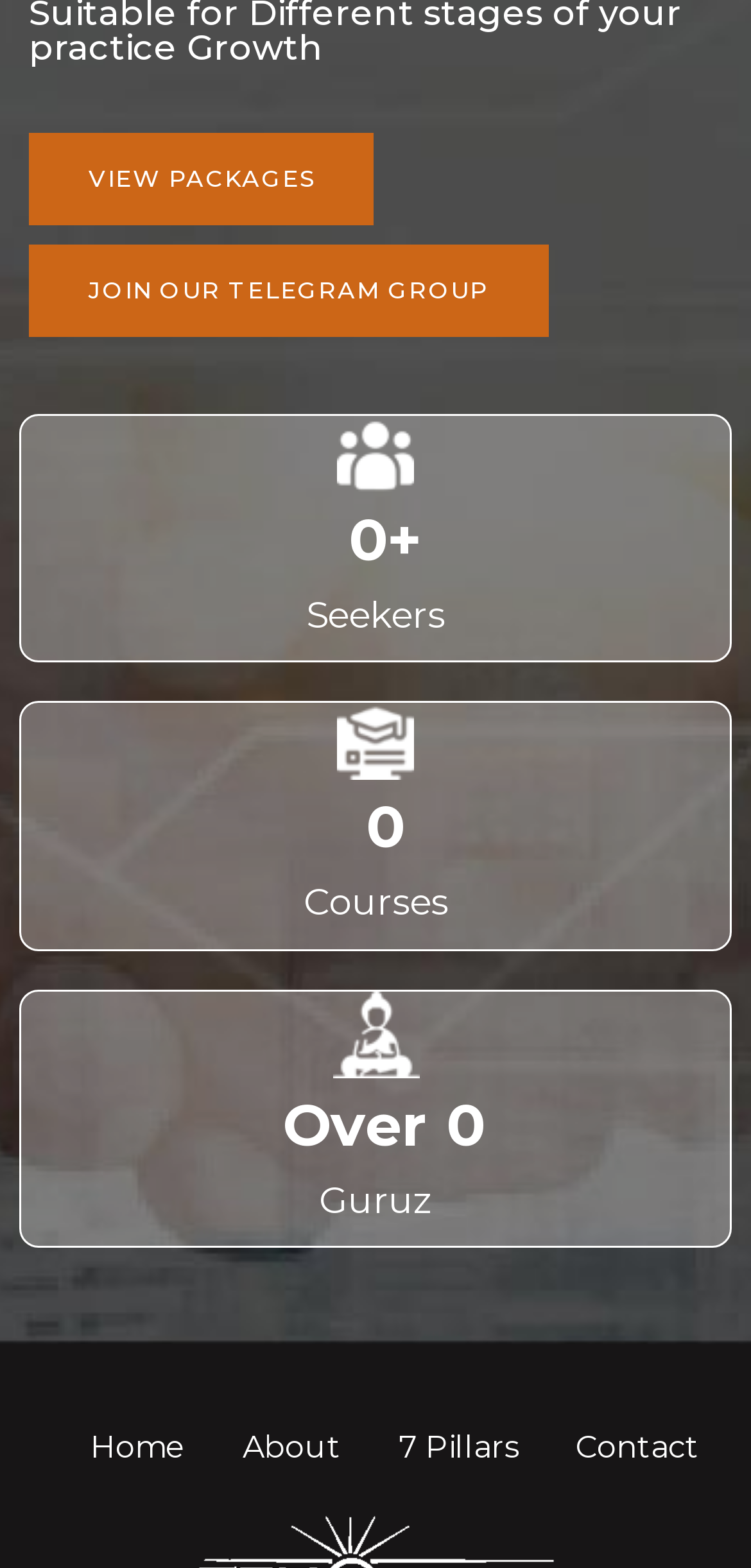Use a single word or phrase to respond to the question:
What are the navigation links at the bottom of the webpage?

Home, About, 7 Pillars, Contact